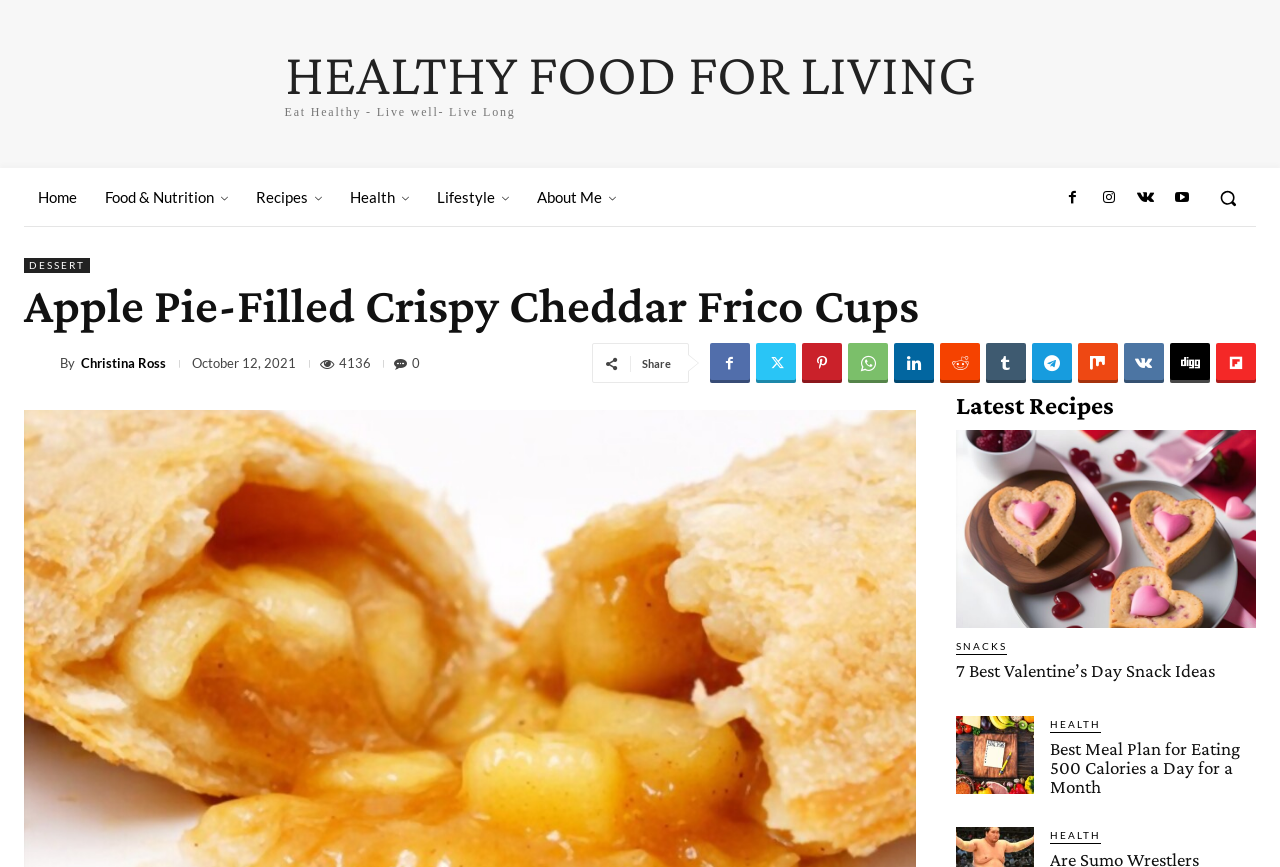What is the name of the author of the current article? From the image, respond with a single word or brief phrase.

Christina Ross